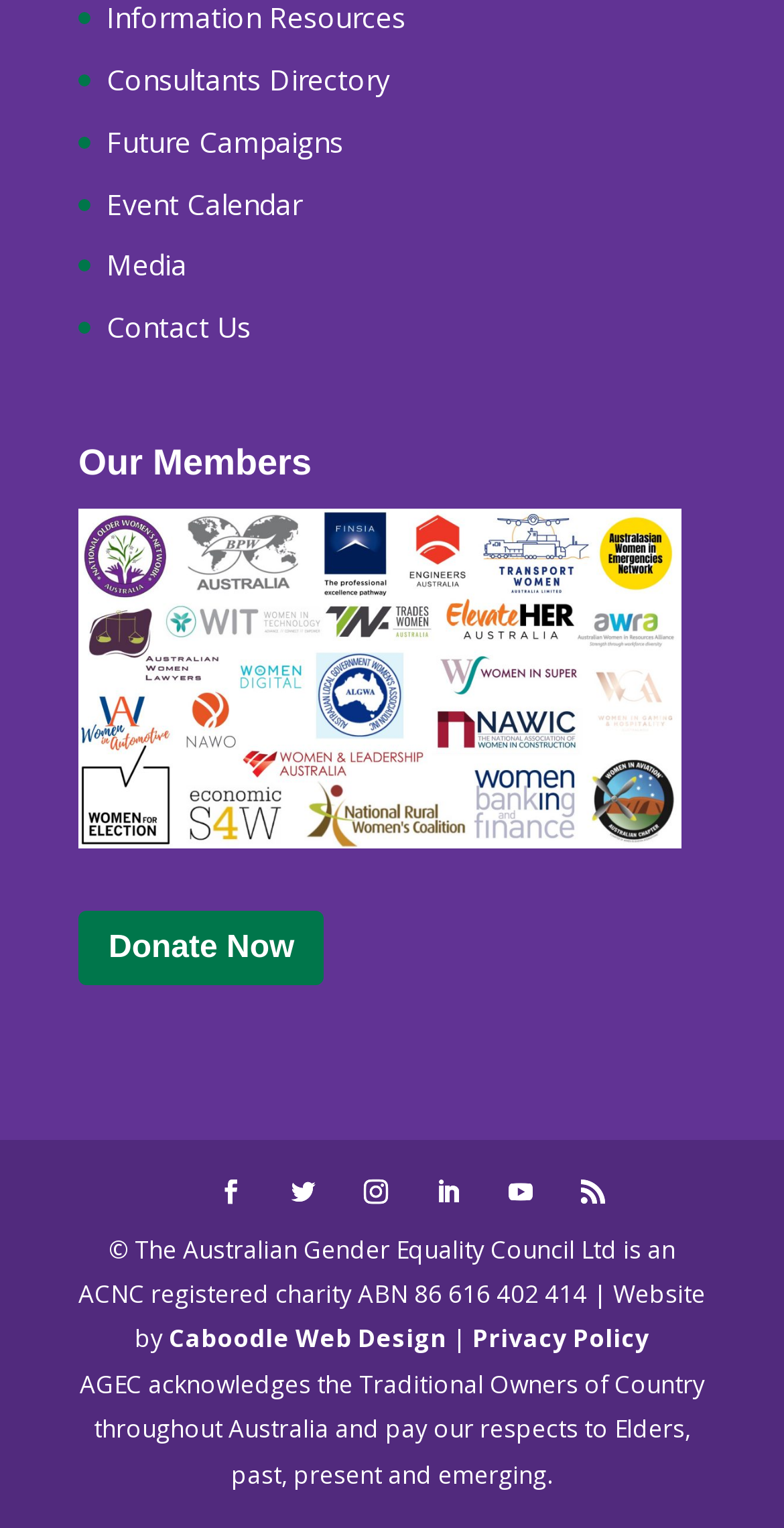What is the name of the web design company?
Using the image as a reference, give a one-word or short phrase answer.

Caboodle Web Design